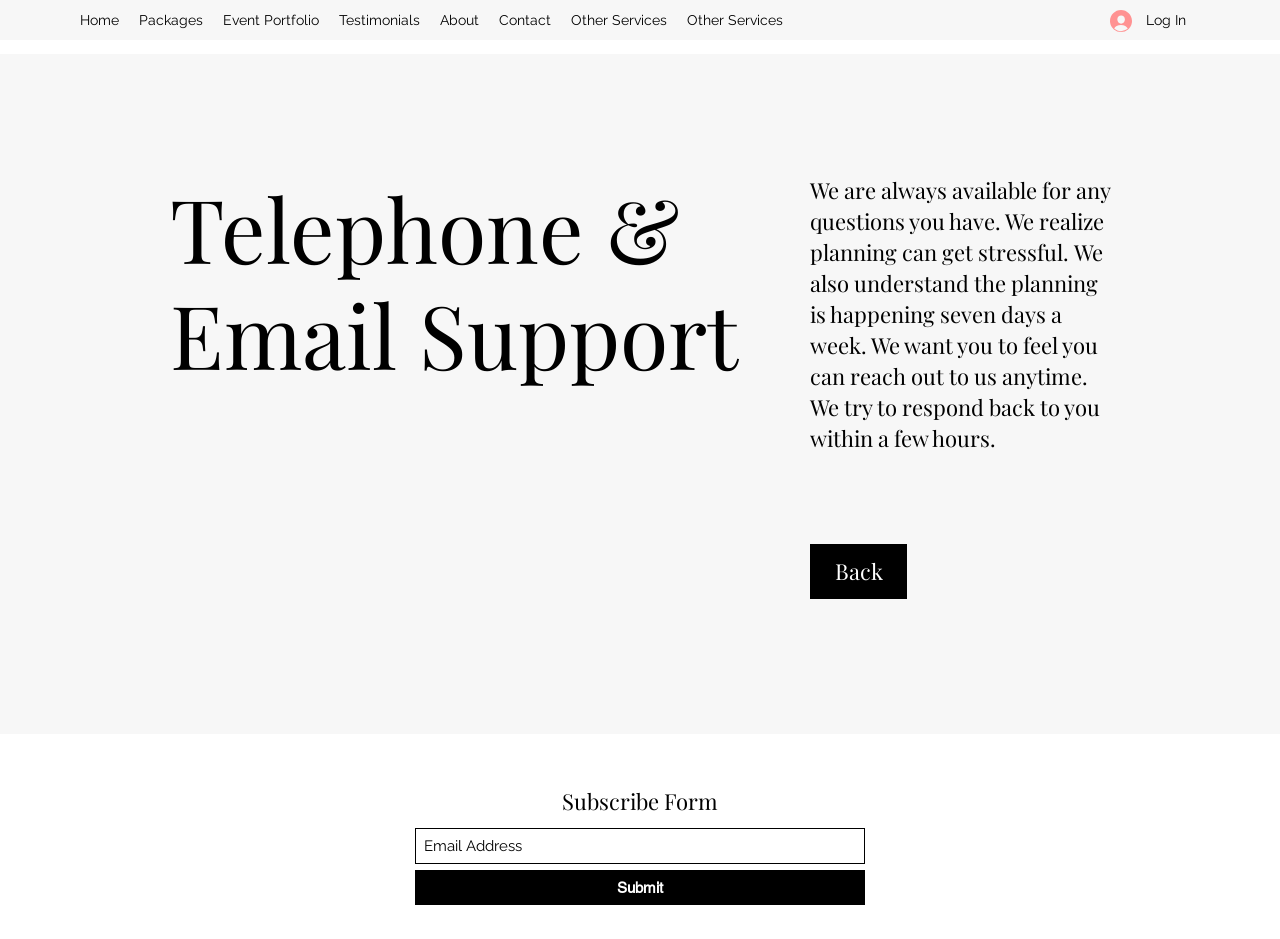Please determine the bounding box coordinates for the element that should be clicked to follow these instructions: "Click on the Contact link".

[0.382, 0.005, 0.438, 0.037]